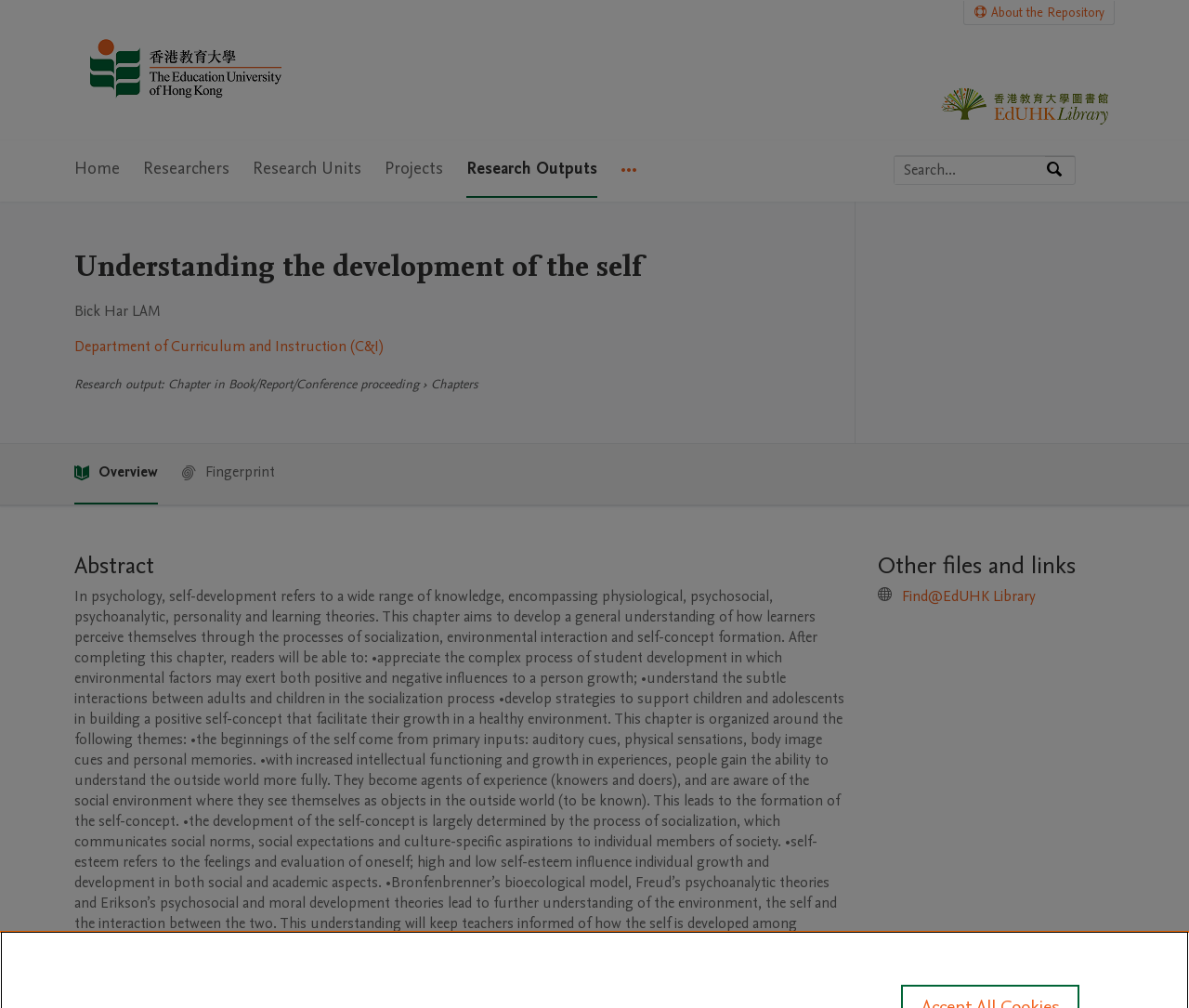Find the bounding box coordinates for the HTML element described in this sentence: "EdUHK Research Repository Home". Provide the coordinates as four float numbers between 0 and 1, in the format [left, top, right, bottom].

[0.062, 0.025, 0.25, 0.115]